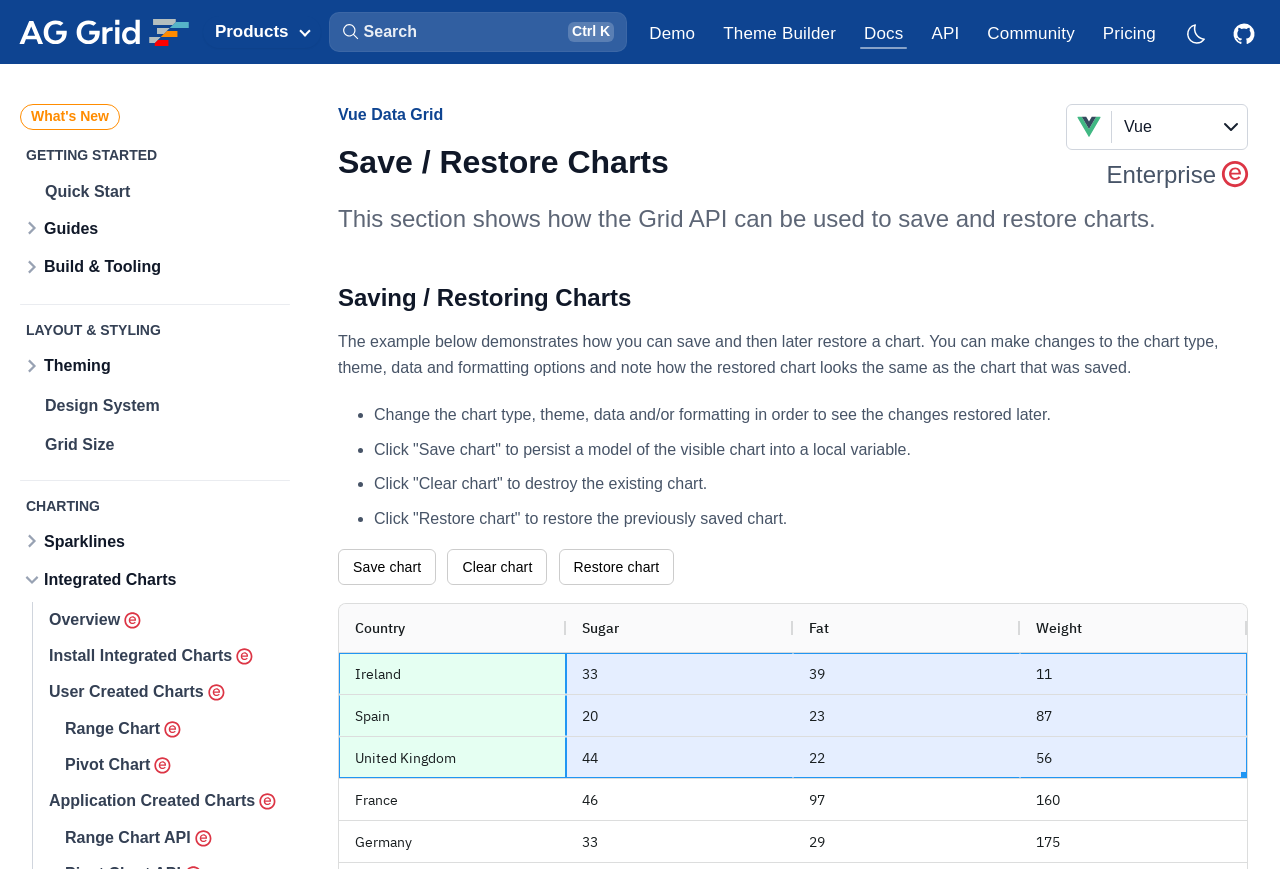Answer with a single word or phrase: 
How many links are visible on the top navigation bar?

7